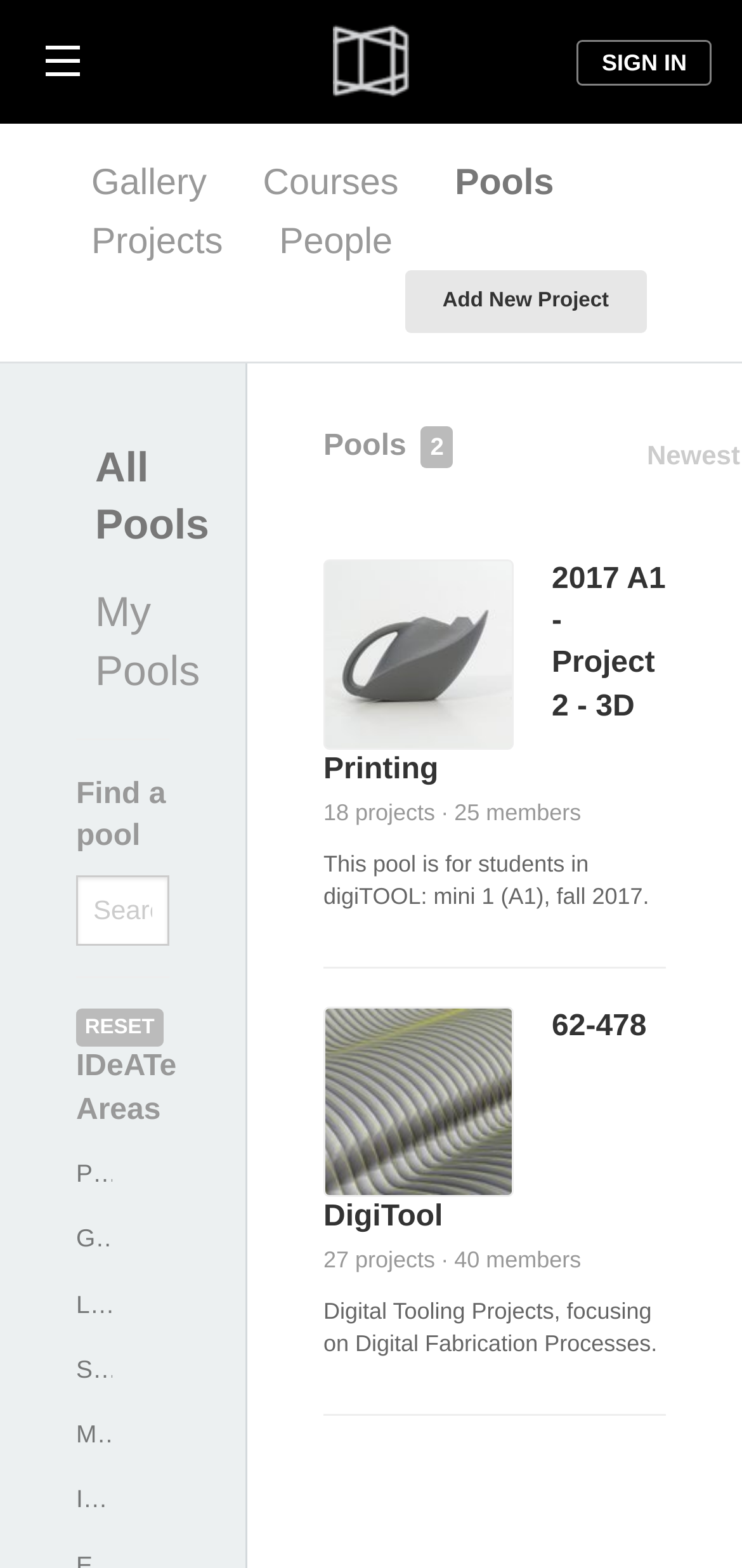What is the function of the 'RESET' link?
Refer to the screenshot and answer in one word or phrase.

Clear search